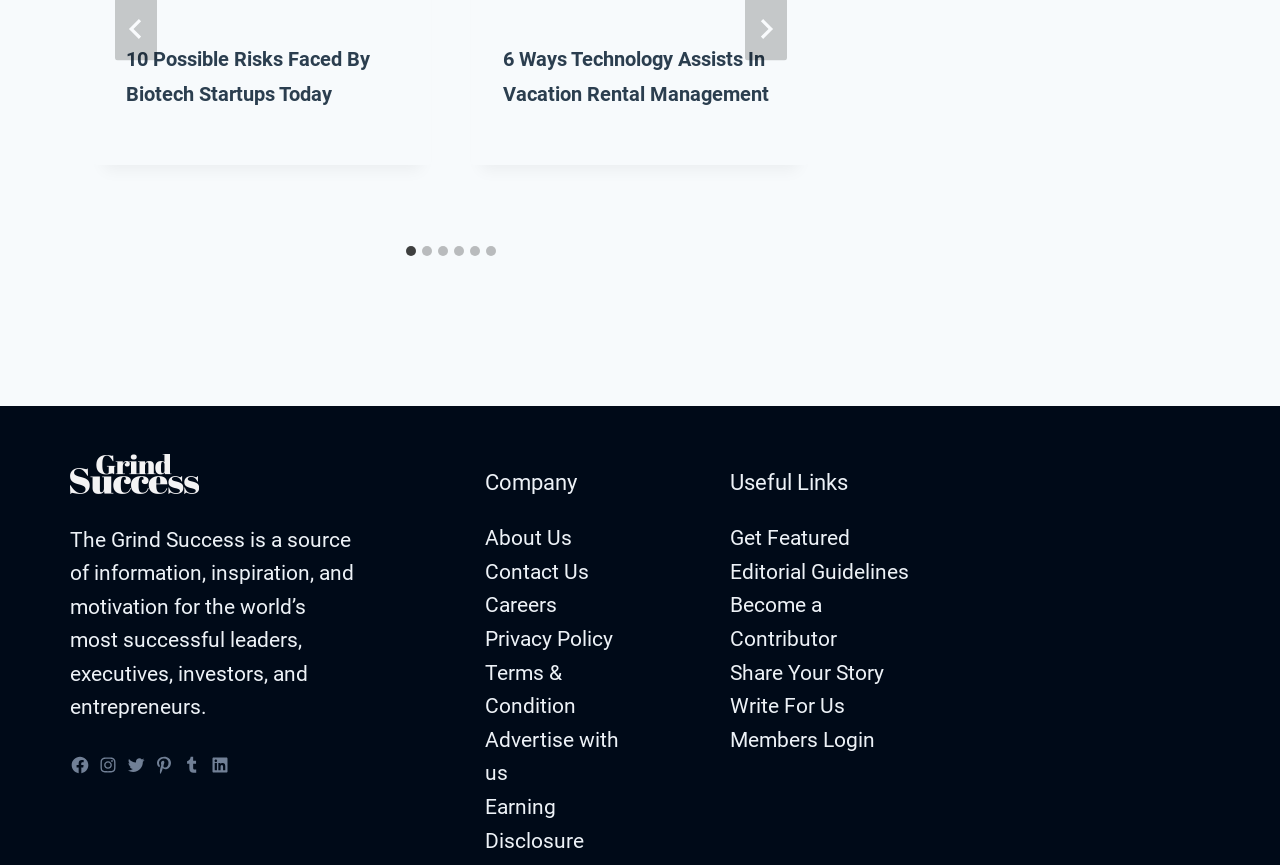Determine the bounding box coordinates of the UI element described by: "Become a Contributor".

[0.57, 0.686, 0.654, 0.753]